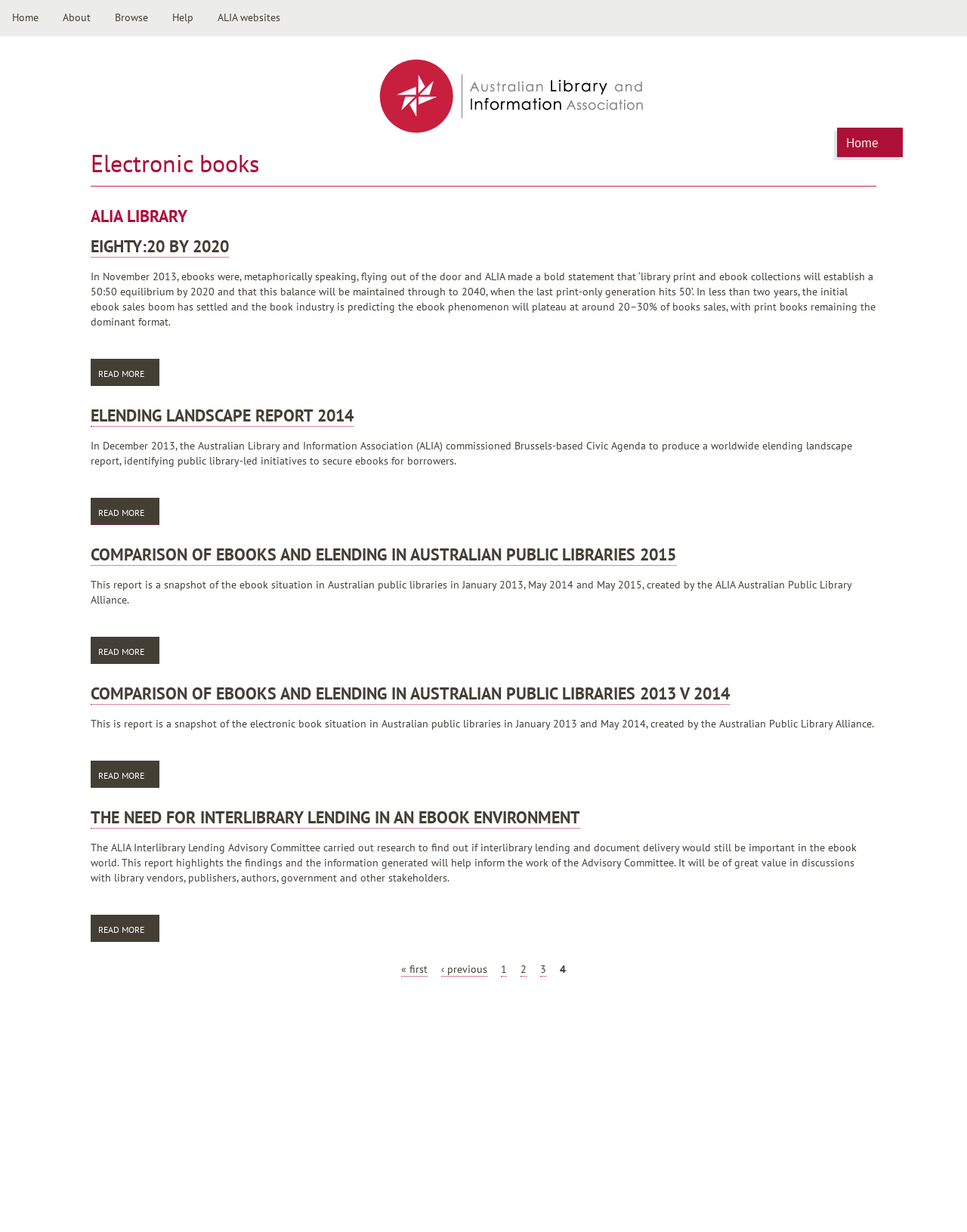Please mark the bounding box coordinates of the area that should be clicked to carry out the instruction: "Go to Home page".

[0.0, 0.0, 0.052, 0.029]